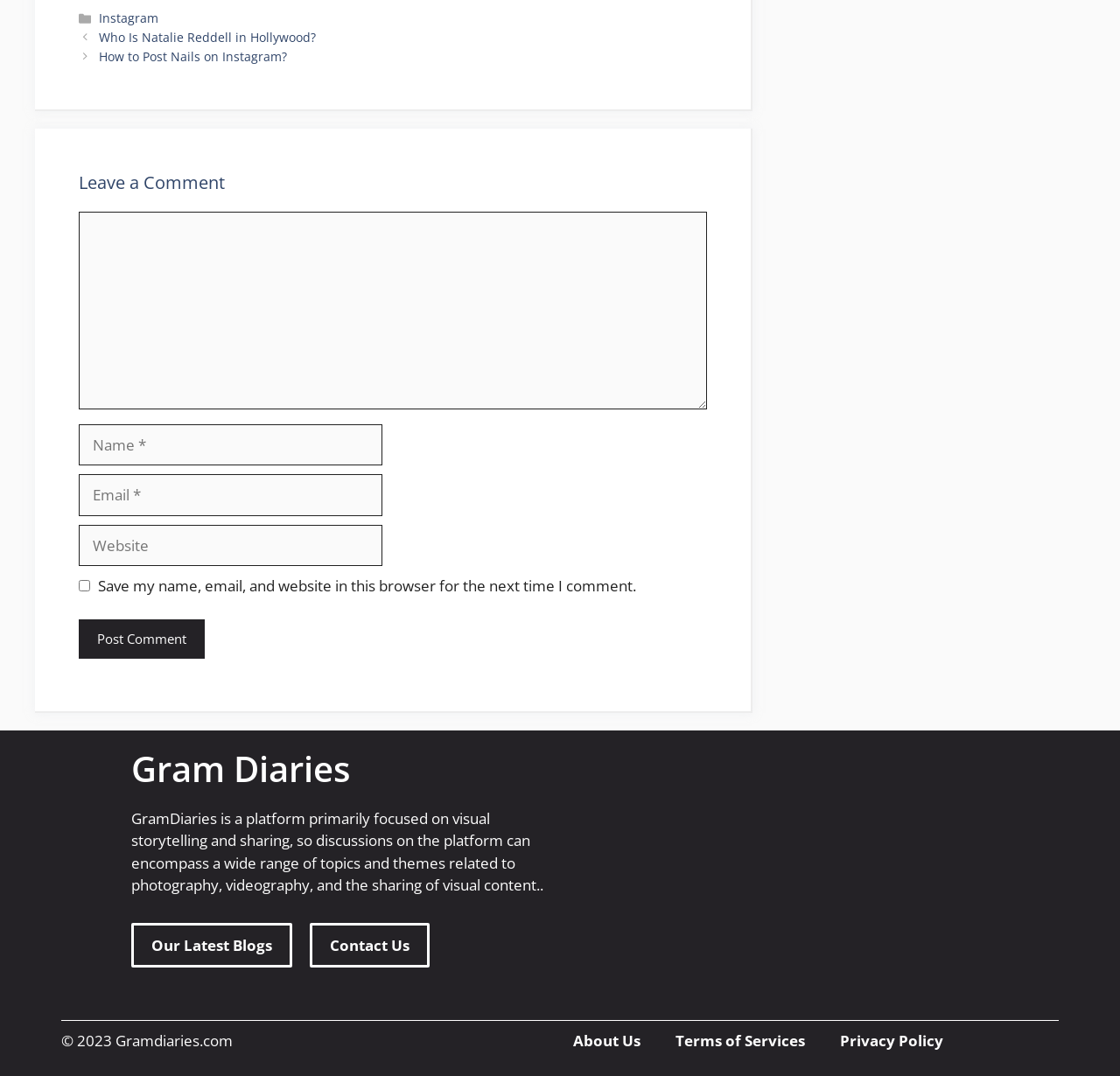How many textboxes are there in the comment section?
Examine the image and provide an in-depth answer to the question.

In the comment section, there are three textboxes: one for 'Comment', one for 'Name', and one for 'Email', and an optional one for 'Website'. These textboxes are located below the 'Leave a Comment' heading.